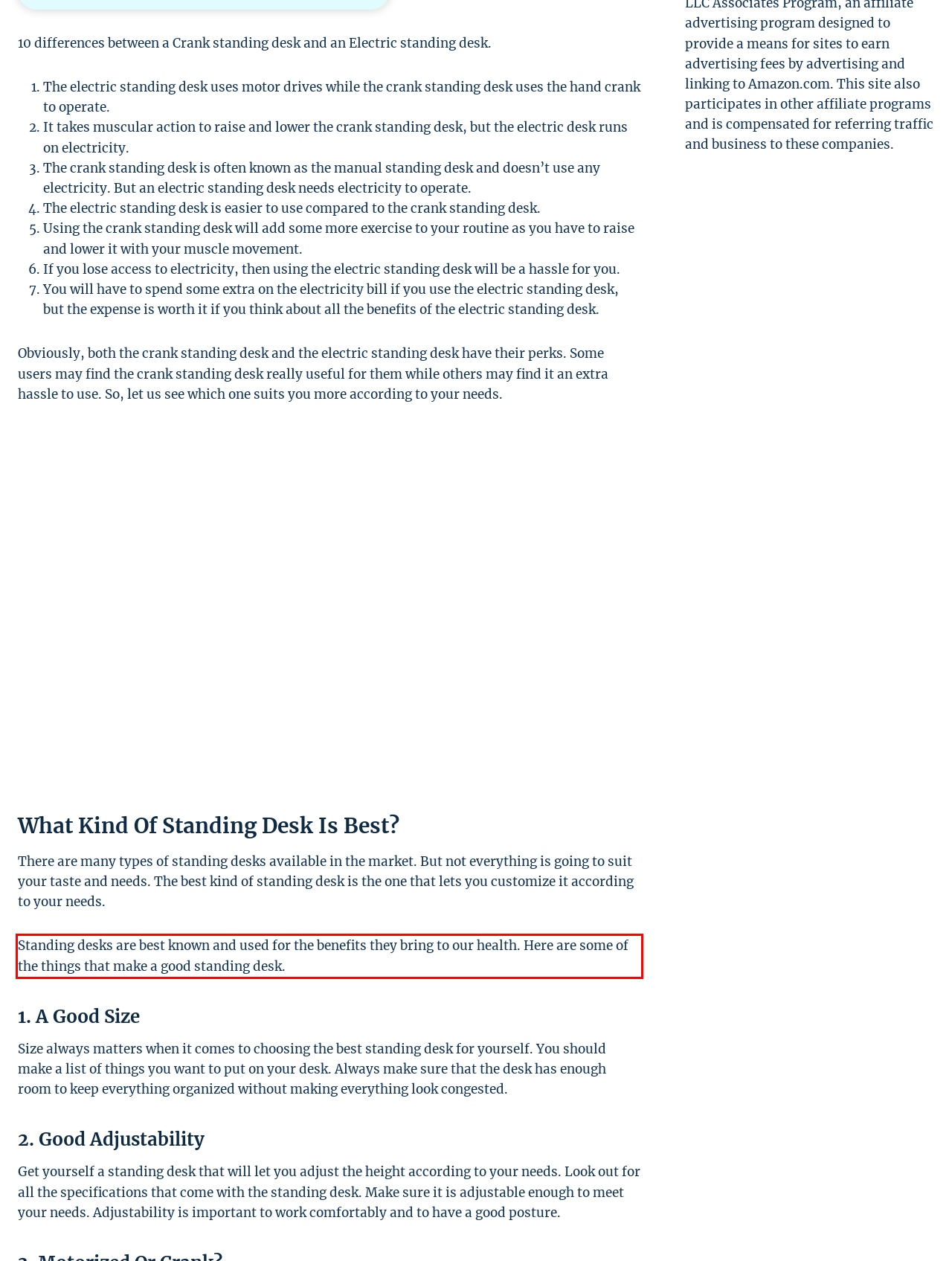Within the screenshot of a webpage, identify the red bounding box and perform OCR to capture the text content it contains.

Standing desks are best known and used for the benefits they bring to our health. Here are some of the things that make a good standing desk.